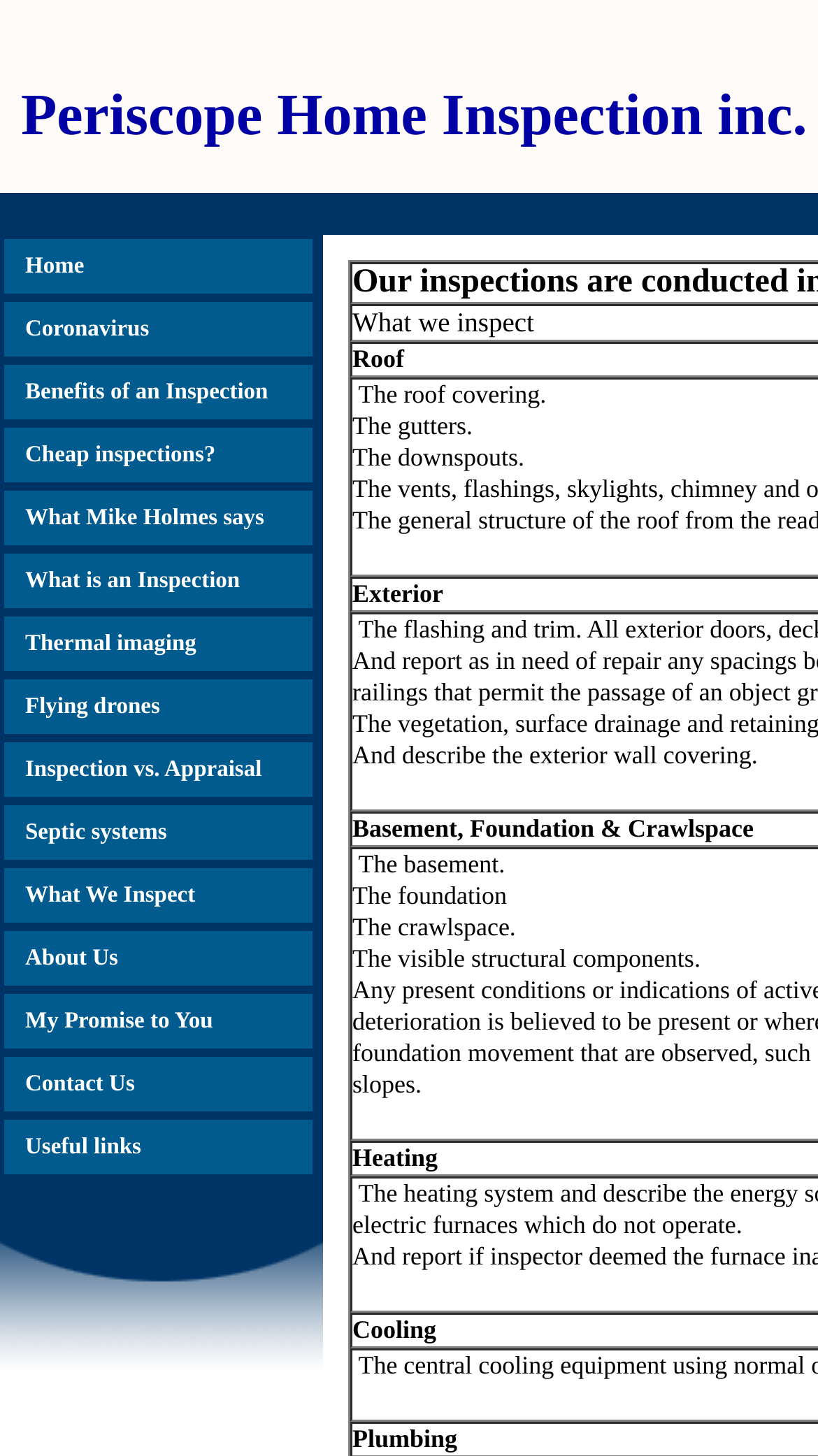Please find the bounding box for the UI component described as follows: "Septic systems".

[0.005, 0.553, 0.382, 0.59]